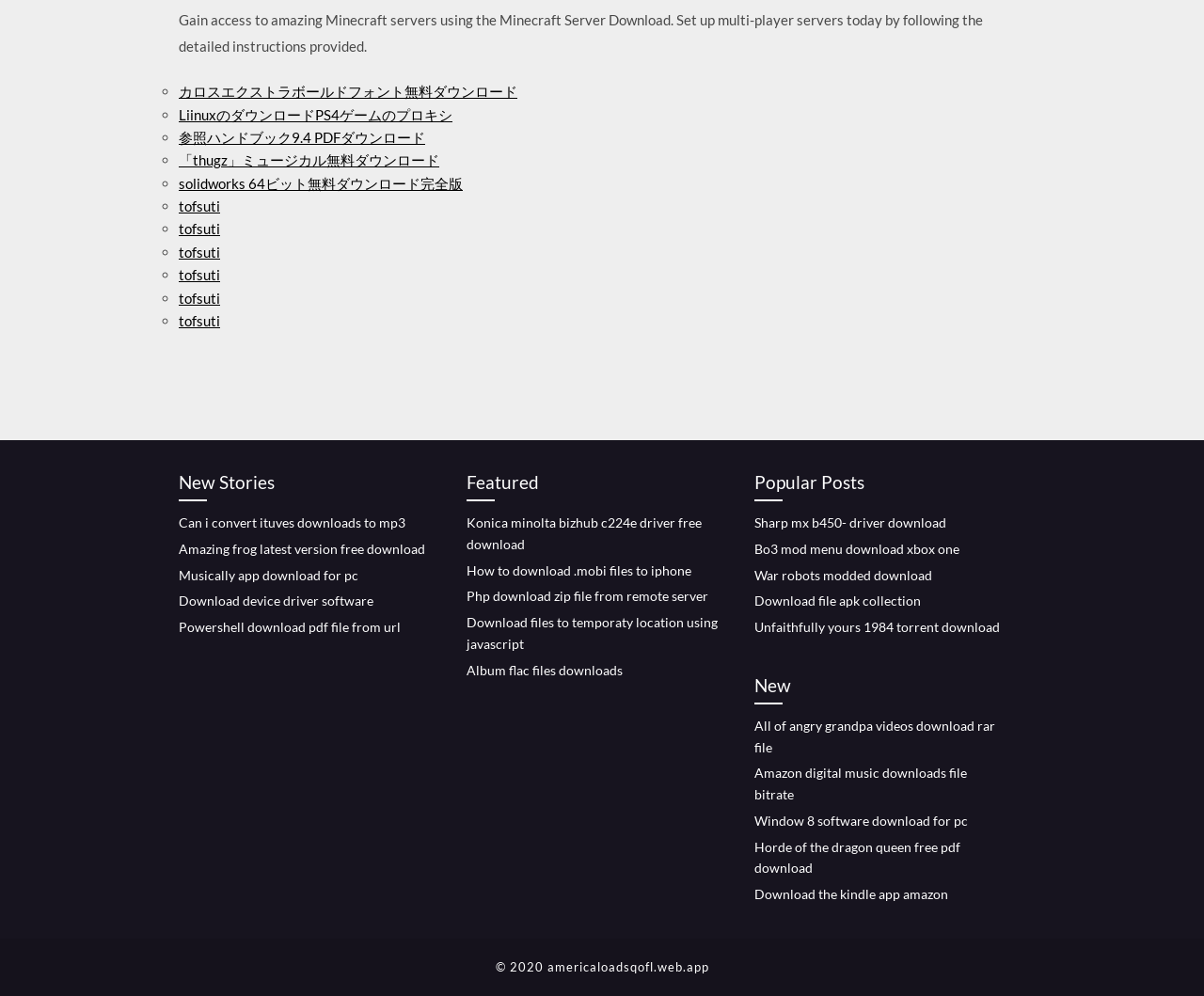Find the bounding box coordinates of the clickable region needed to perform the following instruction: "Follow the 'New Stories' section". The coordinates should be provided as four float numbers between 0 and 1, i.e., [left, top, right, bottom].

[0.148, 0.47, 0.359, 0.503]